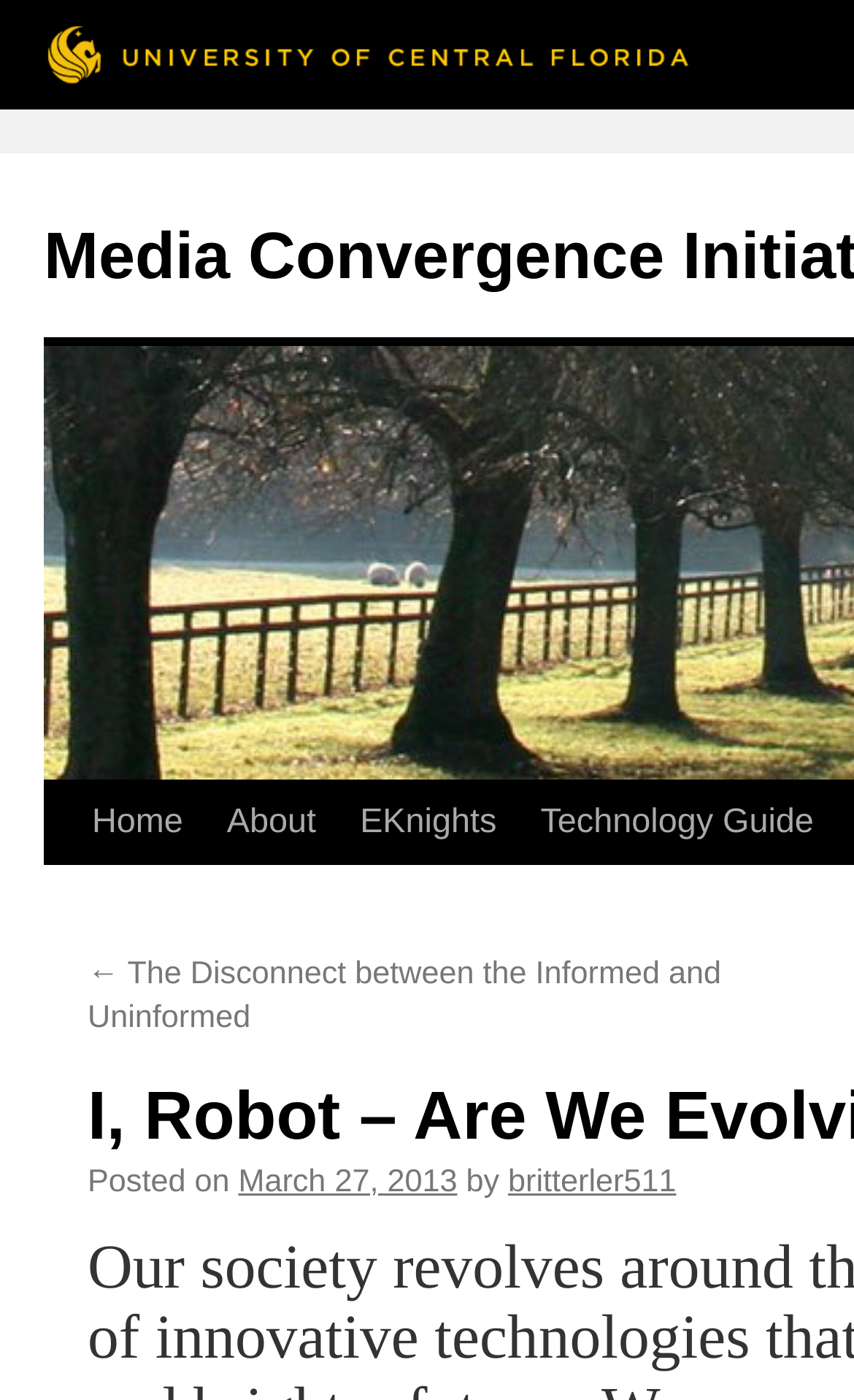Find the bounding box coordinates of the element I should click to carry out the following instruction: "visit University of Central Florida website".

[0.051, 0.014, 0.81, 0.063]